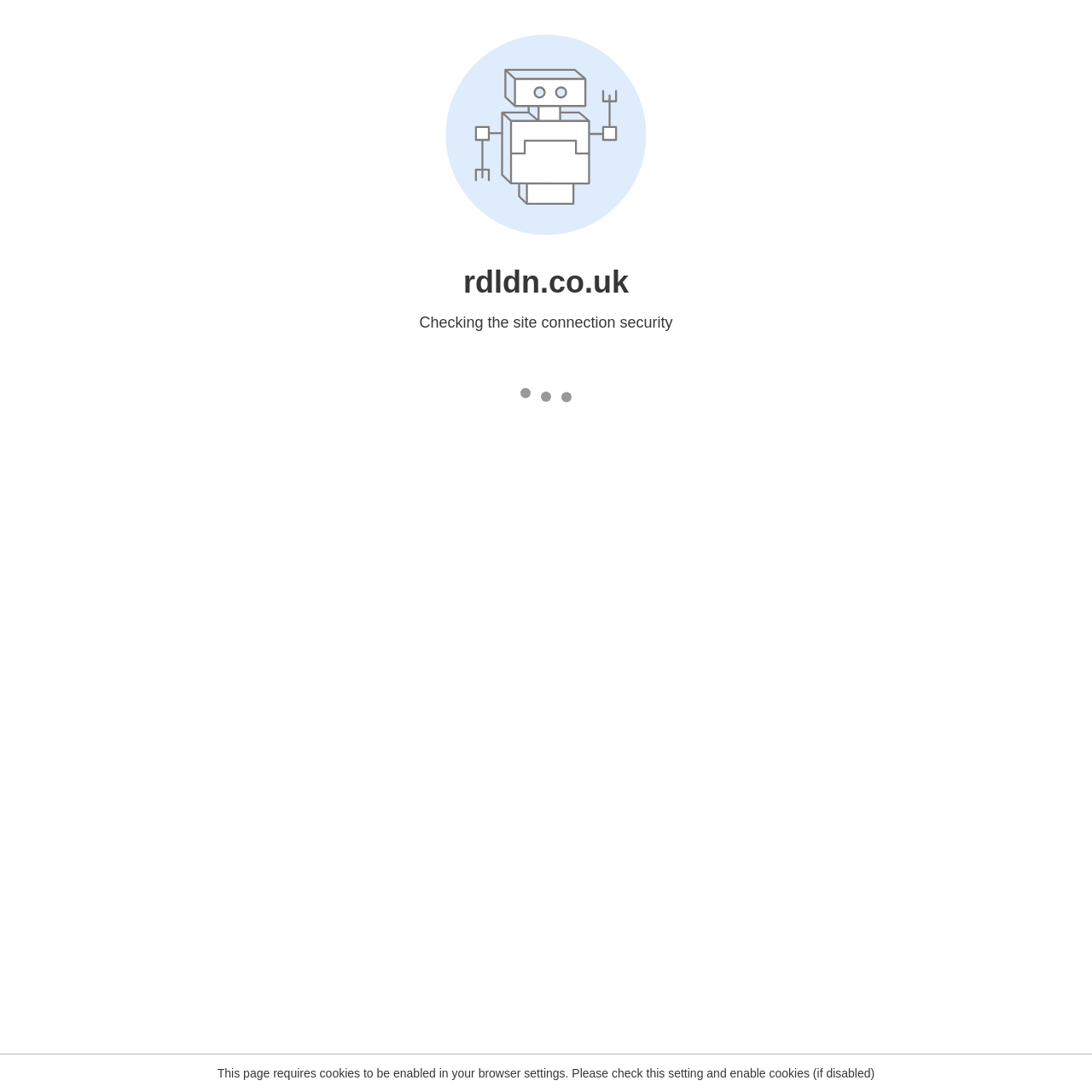Create an elaborate caption for the webpage.

The webpage appears to be related to a restaurant or food establishment, specifically "The Grove, Balham" in London, with a focus on roast dinners. 

At the top left of the page, there is a link to "Roast Dinners In London" and a button labeled "menu". Below these elements, there is a list of links, each preceded by a bullet point (ListMarker). The links are "League Of Roasts", "Best Roast Dinner In…", "Maps", "To-do List", and "About". 

On the right side of the page, near the bottom, there is a static text element displaying the date "February 20, 2018".